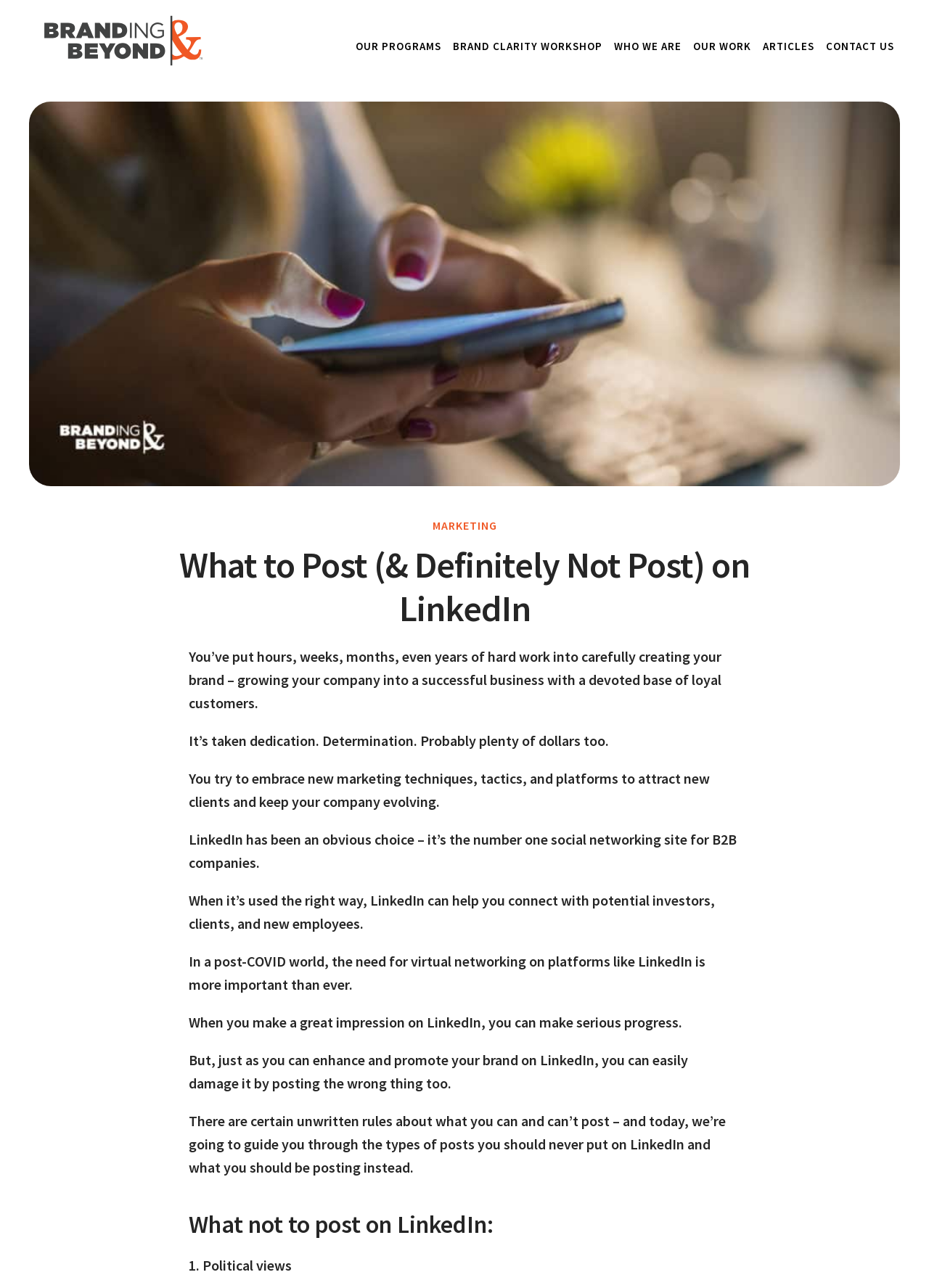Produce an extensive caption that describes everything on the webpage.

This webpage is about branding and marketing, specifically focusing on LinkedIn posts. At the top, there is a logo and a link to "Branding and Beyond - Rebranding, Website Design and Marketing" accompanied by an image. Below this, there is a main navigation header with links to various sections, including "OUR PROGRAMS", "BRAND CLARITY WORKSHOP", "WHO WE ARE", "OUR WORK", "ARTICLES", and "CONTACT US". 

To the right of the navigation header, there is an image of a social media posting on a smartphone. Below this, there is a link to "MARKETING" and a heading that reads "What to Post (& Definitely Not Post) on LinkedIn". 

The main content of the page is a series of paragraphs discussing the importance of careful posting on LinkedIn to maintain a professional brand. The text explains that LinkedIn can be a valuable tool for B2B companies, but posting the wrong content can damage one's brand. The article then promises to guide the reader through the types of posts that should be avoided on LinkedIn and what should be posted instead.

Below the main content, there is a heading that reads "What not to post on LinkedIn:" followed by a list, with the first item being "1. Political views".